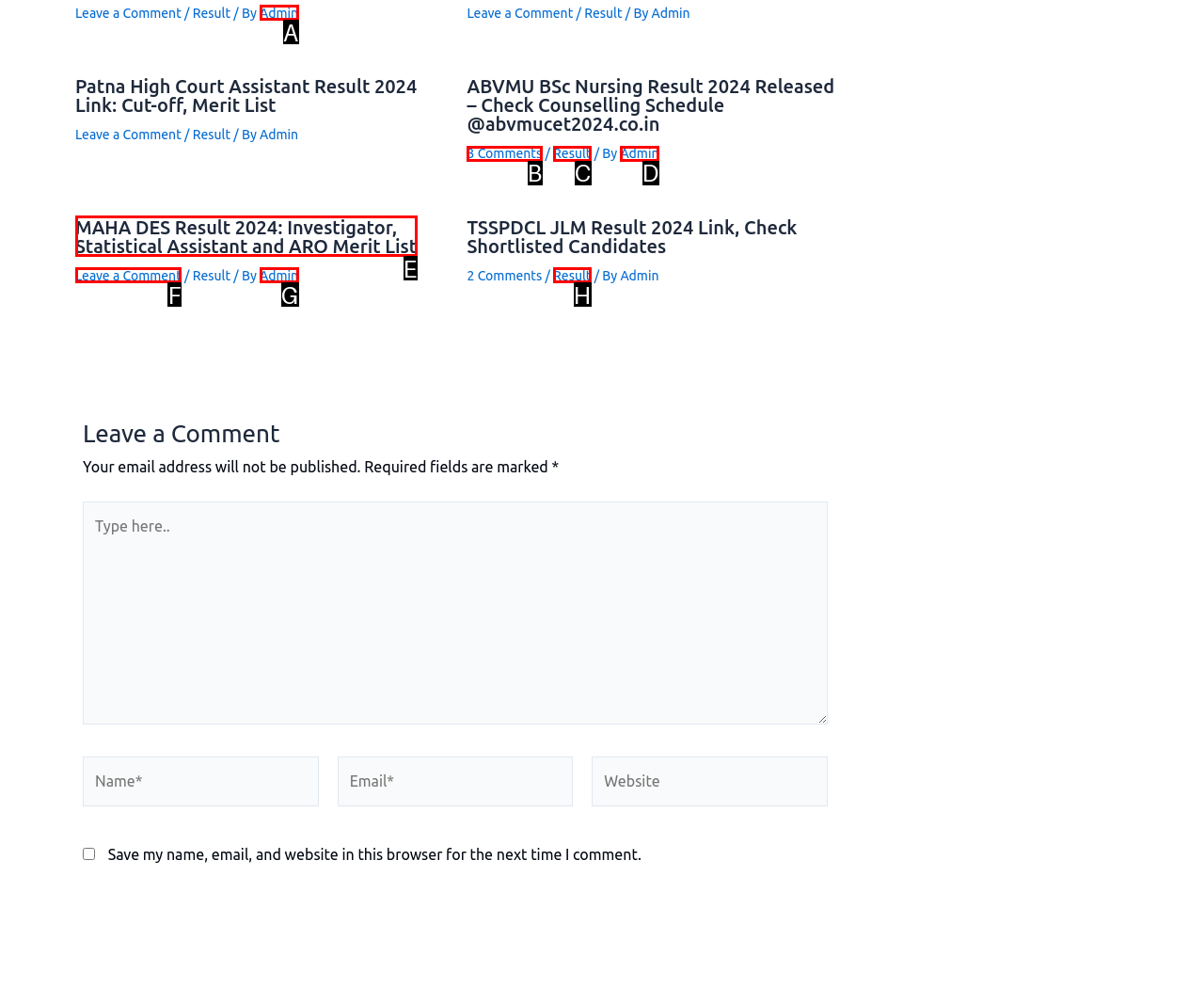Match the element description: 3 Comments to the correct HTML element. Answer with the letter of the selected option.

B